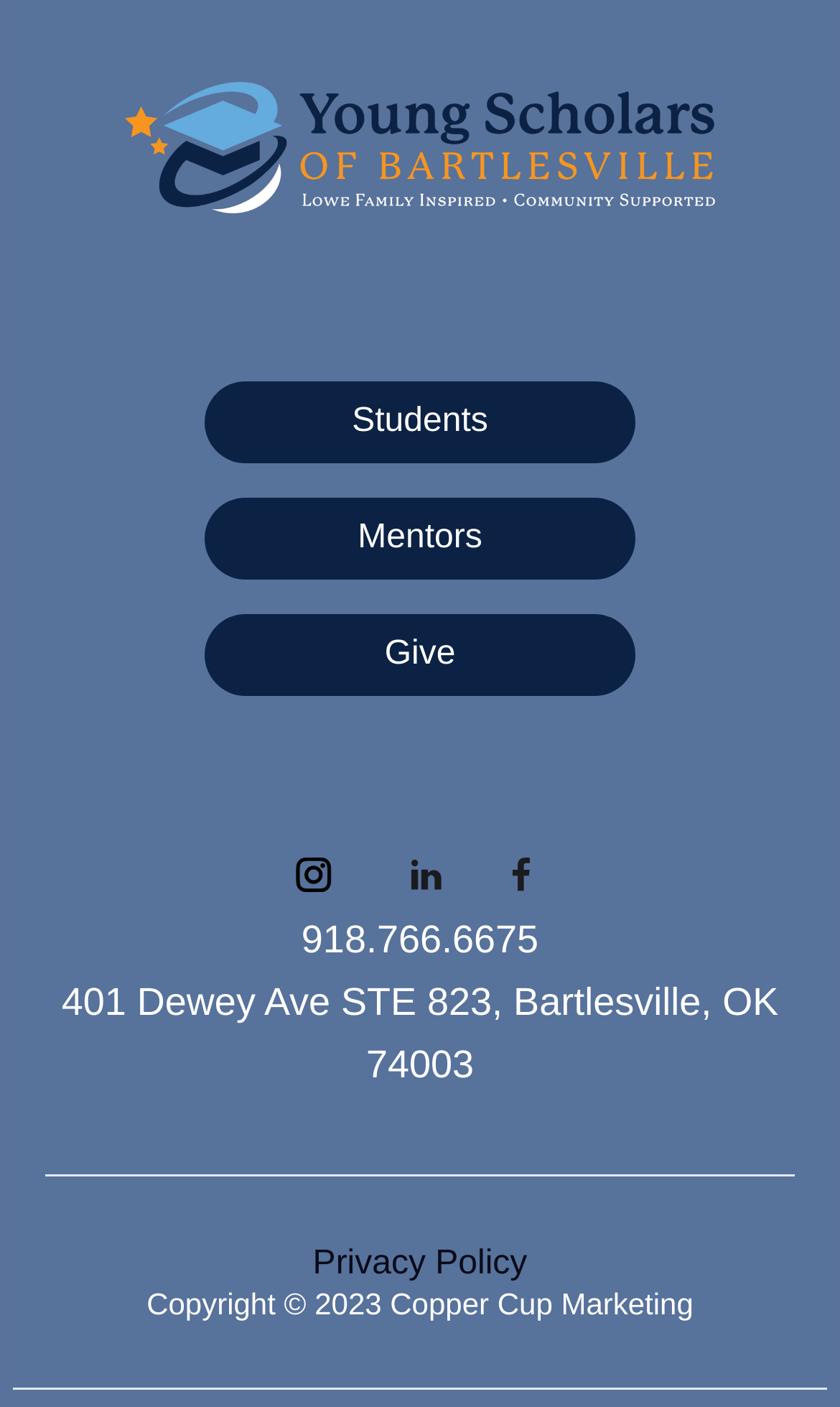Show the bounding box coordinates of the element that should be clicked to complete the task: "Visit Young Scholars of Bartlesville Linkedin page".

[0.477, 0.588, 0.539, 0.64]